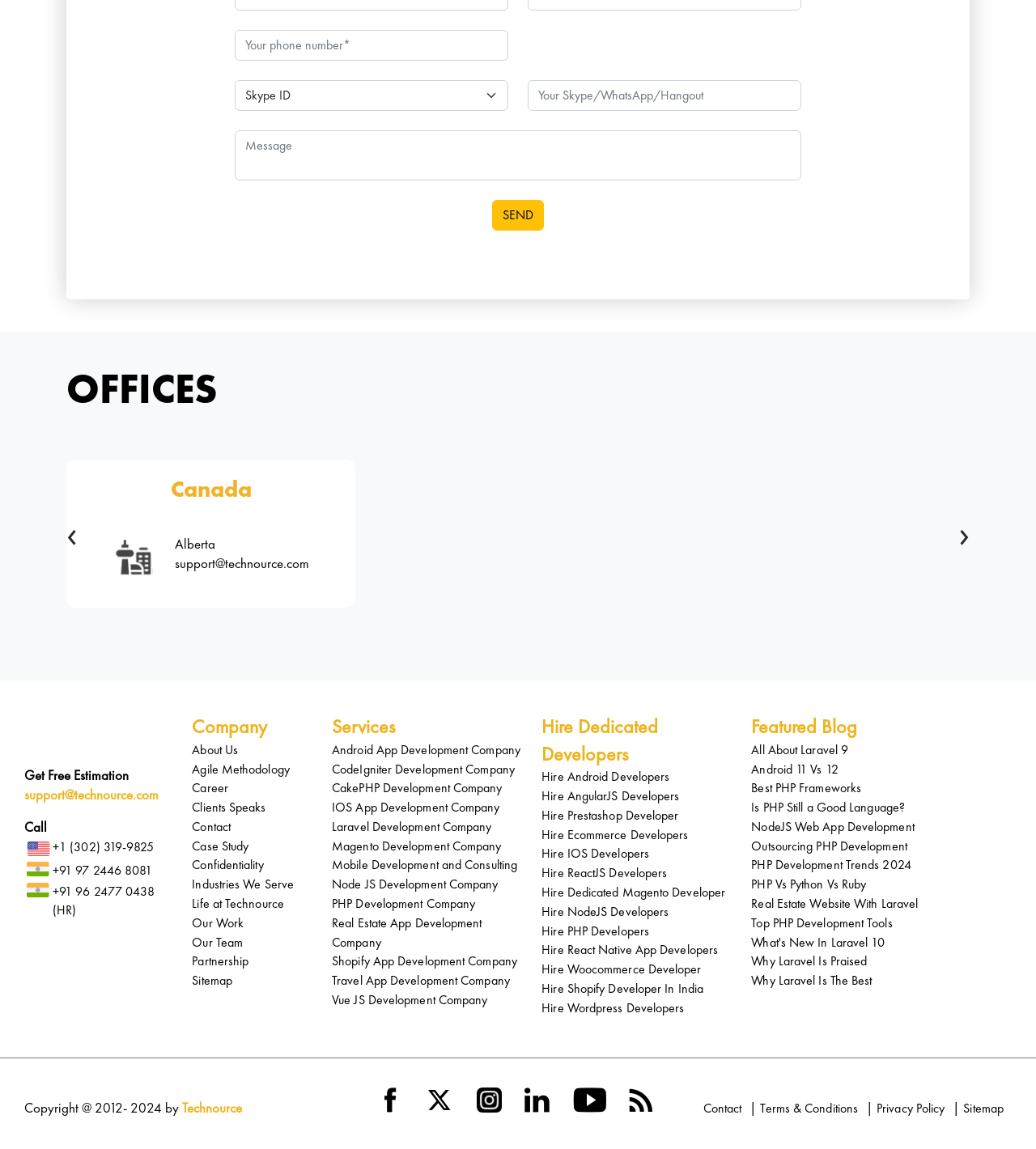Predict the bounding box coordinates of the area that should be clicked to accomplish the following instruction: "Get Free Estimation". The bounding box coordinates should consist of four float numbers between 0 and 1, i.e., [left, top, right, bottom].

[0.023, 0.667, 0.124, 0.682]